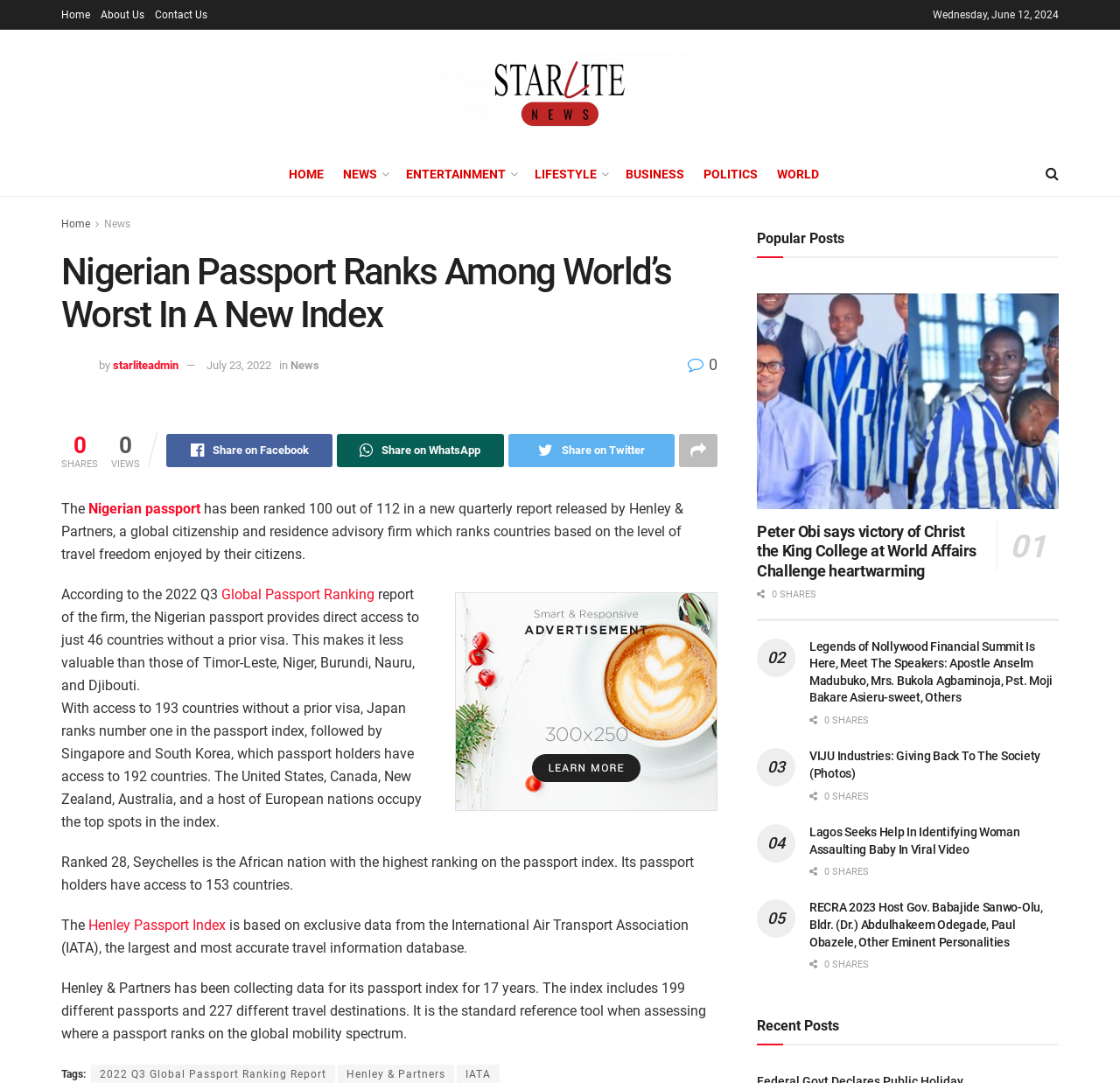Highlight the bounding box coordinates of the element you need to click to perform the following instruction: "View the 'Popular Posts'."

[0.676, 0.206, 0.754, 0.235]